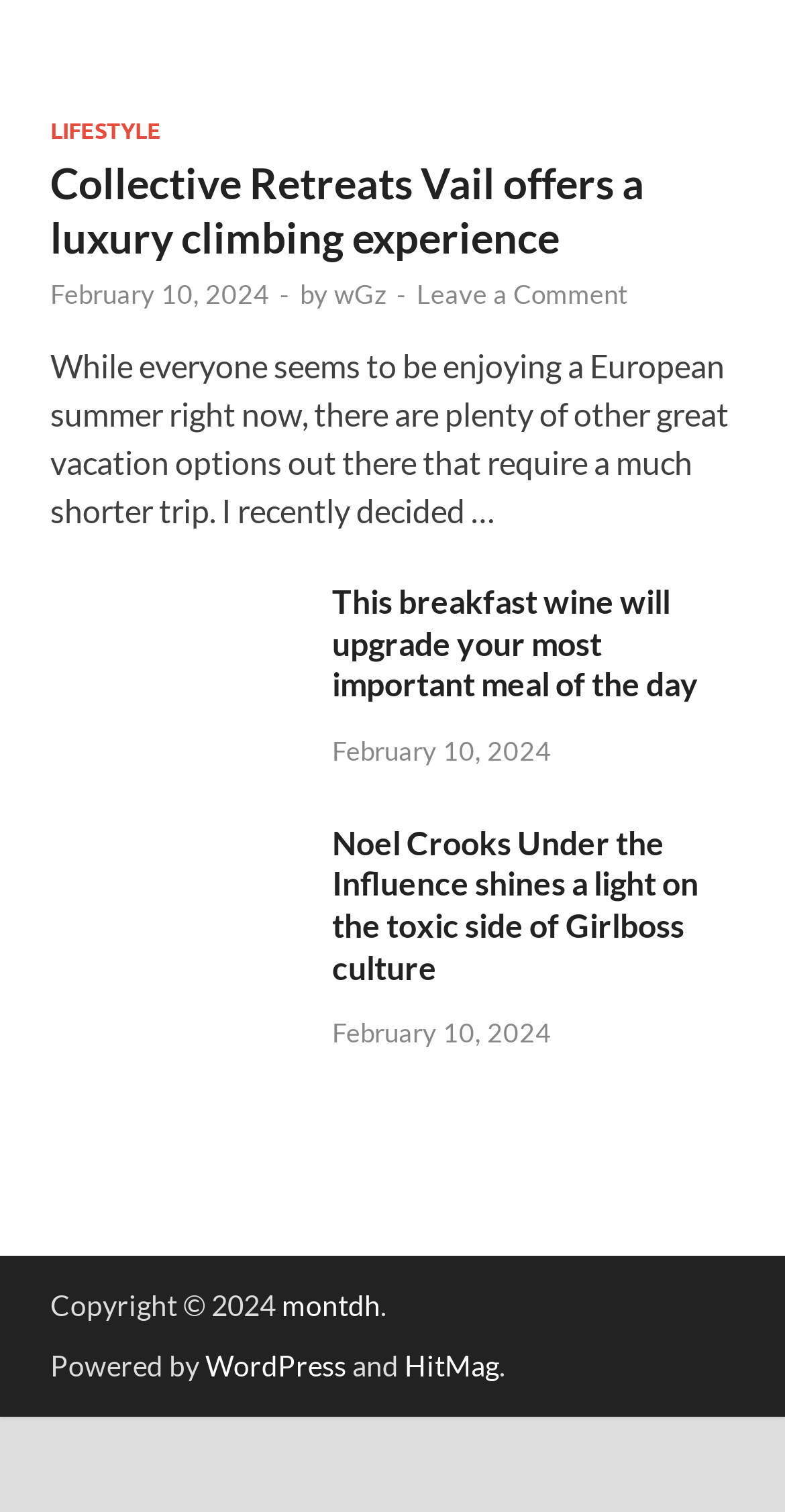What is the author of the first article?
Refer to the image and provide a thorough answer to the question.

I found the author of the first article by looking at the link element that comes after the 'by' text, which is 'wGz'.